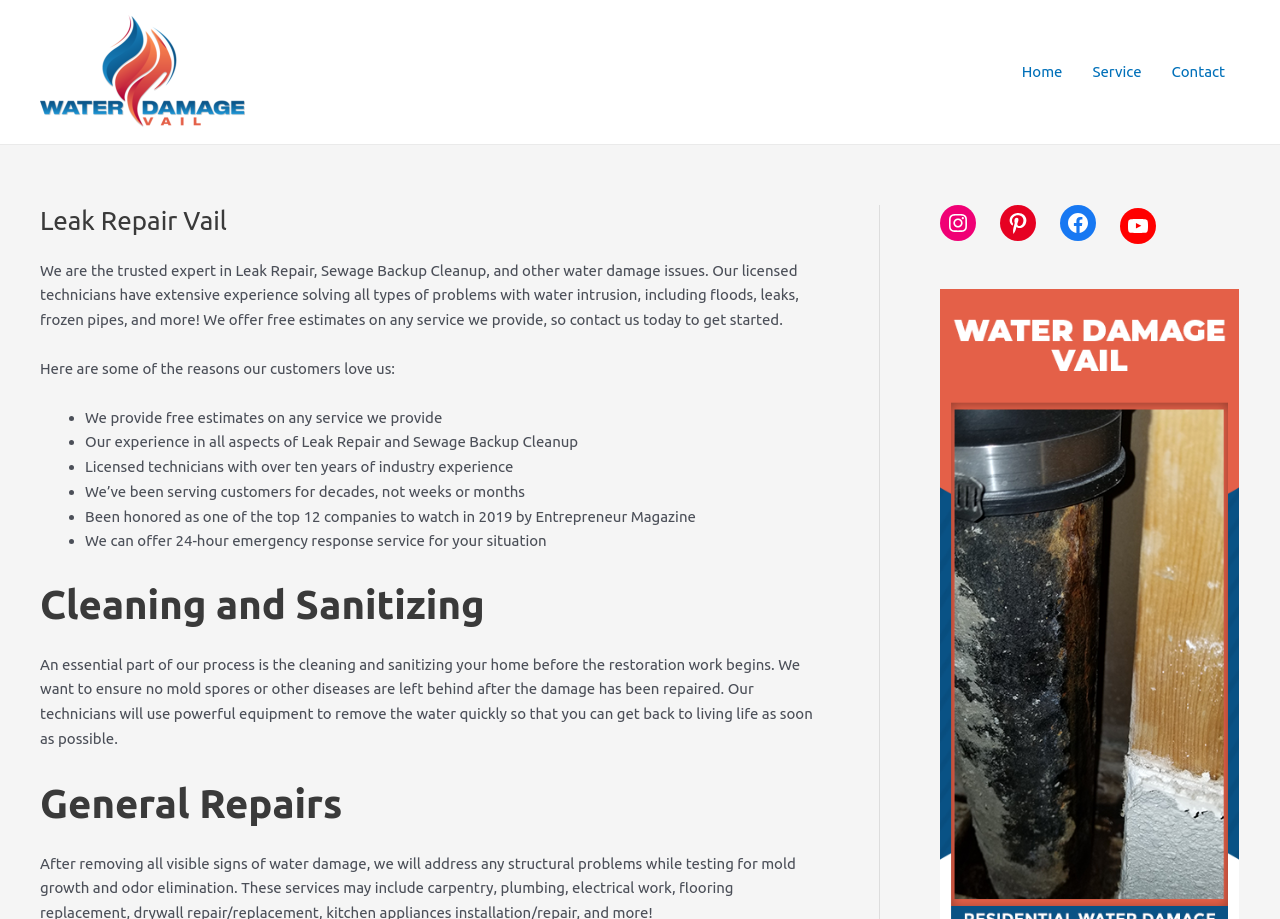Given the webpage screenshot, identify the bounding box of the UI element that matches this description: "alt="Water Damage Vail"".

[0.031, 0.067, 0.191, 0.086]